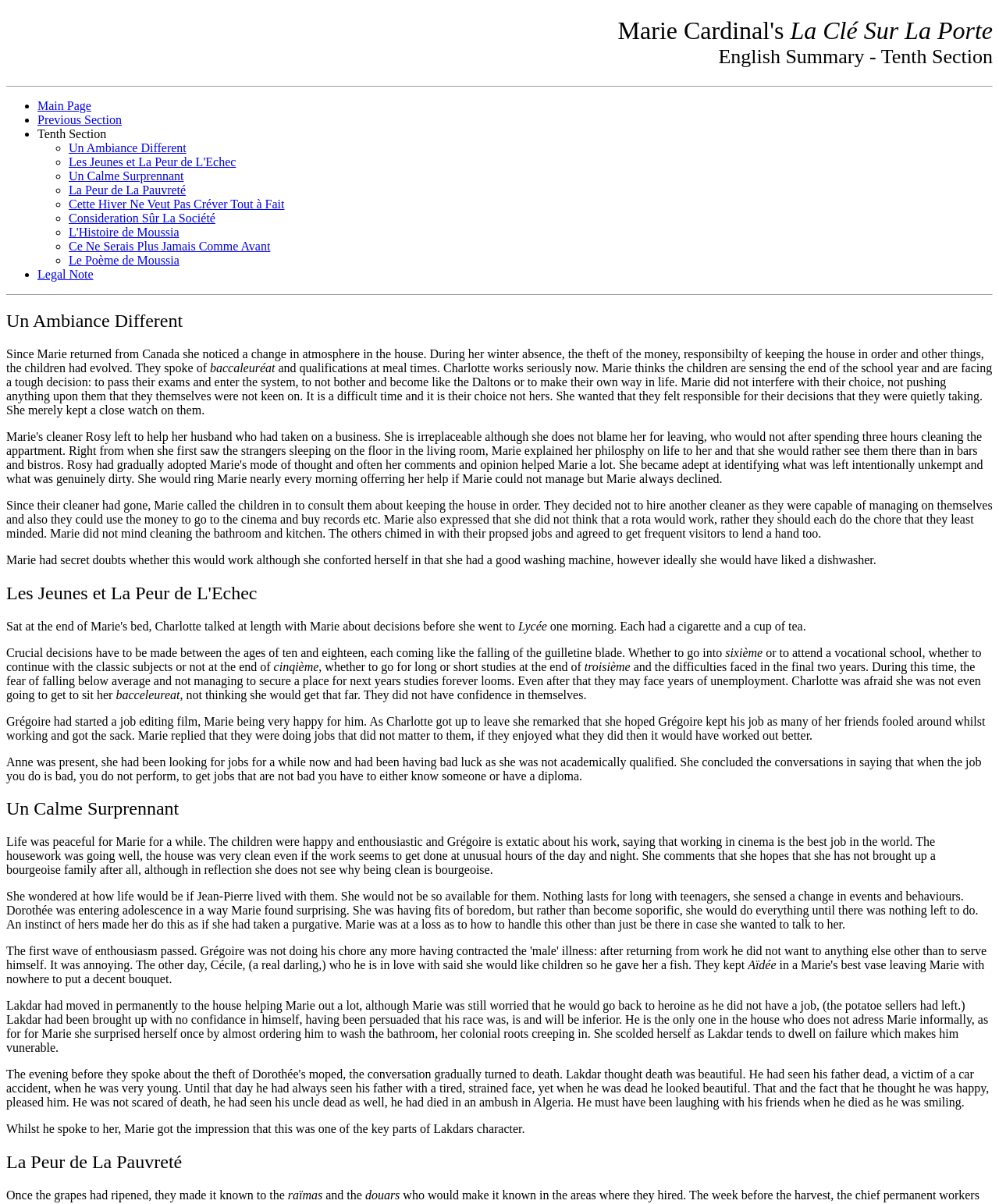Respond to the question below with a single word or phrase: How many sections are there in the webpage?

10